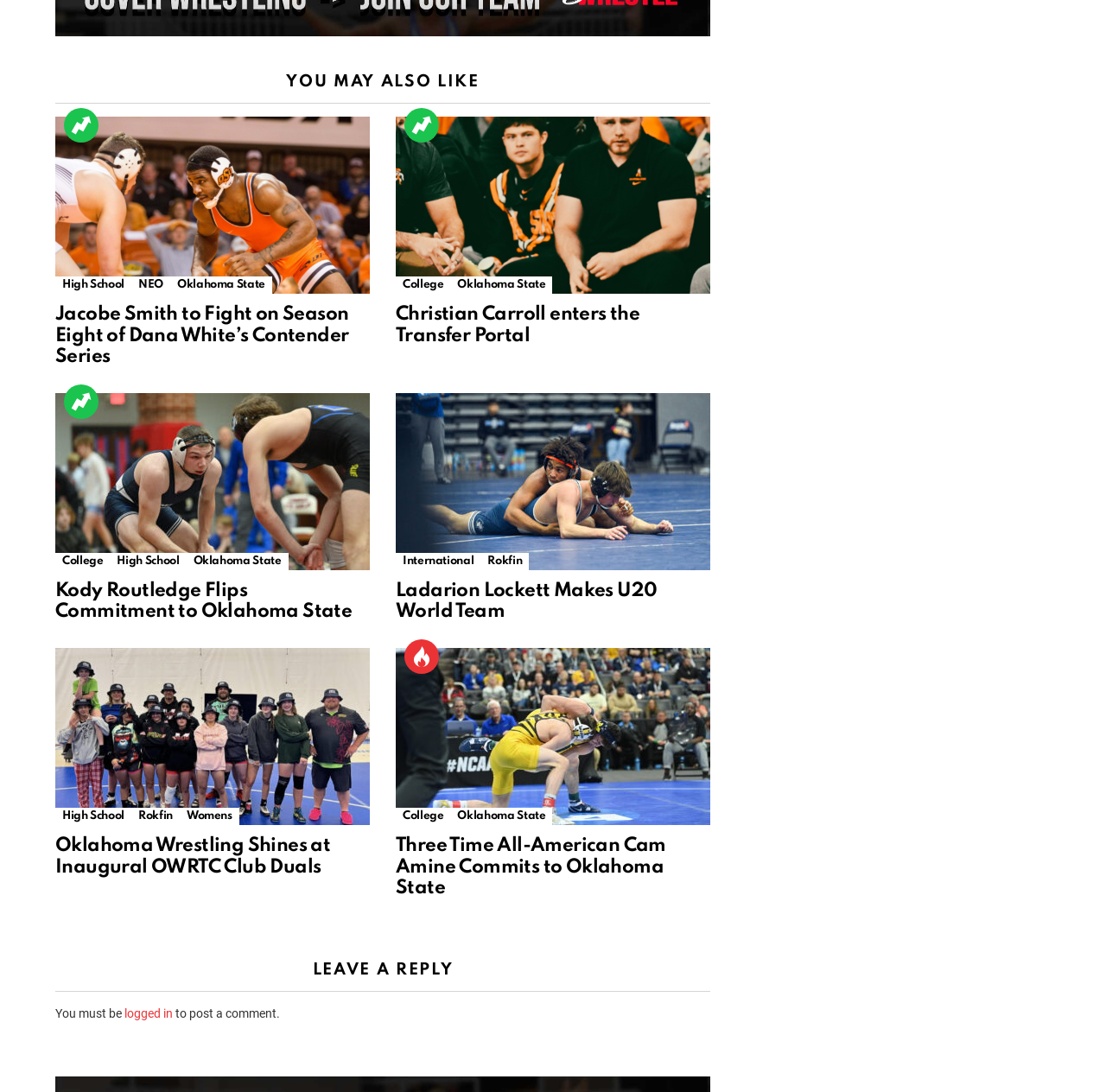Extract the bounding box coordinates for the UI element described by the text: "Trending". The coordinates should be in the form of [left, top, right, bottom] with values between 0 and 1.

[0.058, 0.099, 0.089, 0.131]